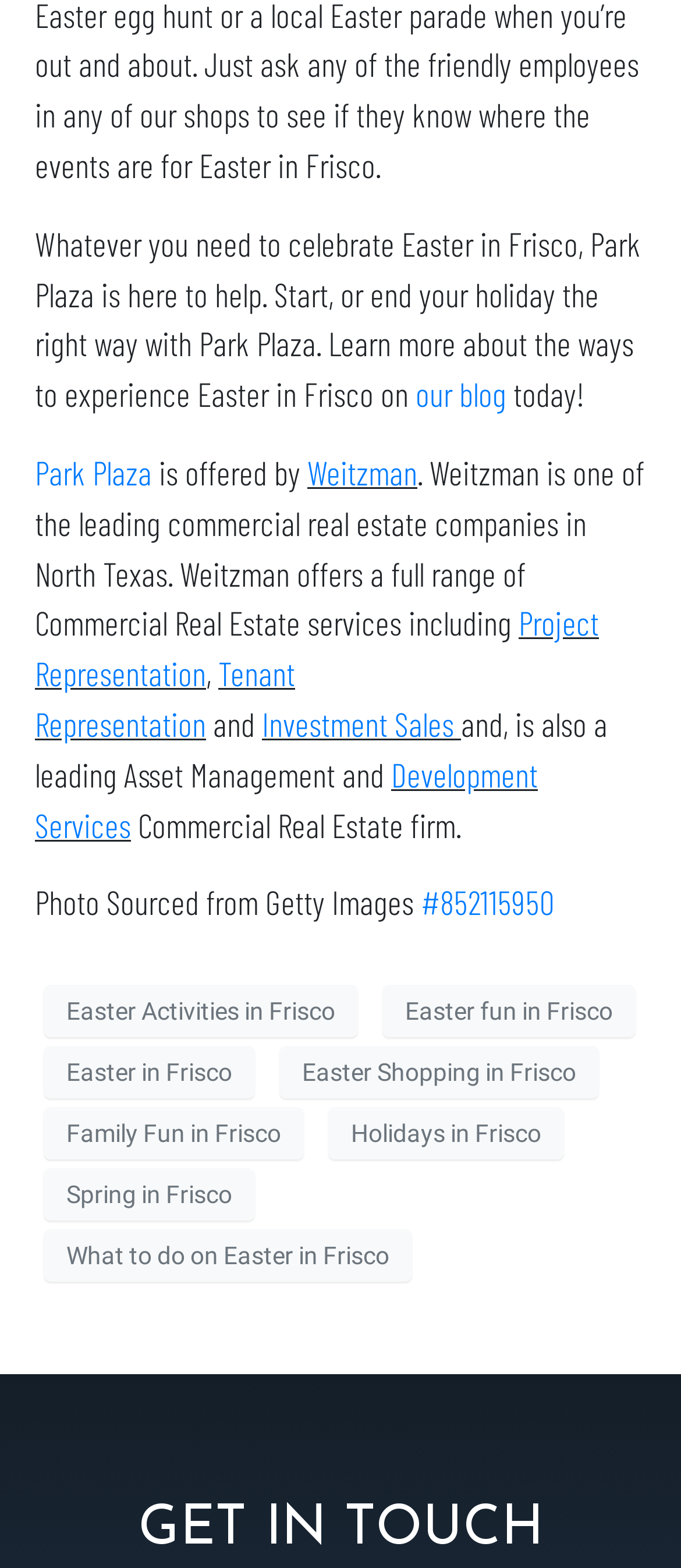Pinpoint the bounding box coordinates of the clickable element needed to complete the instruction: "Get in touch with Park Plaza". The coordinates should be provided as four float numbers between 0 and 1: [left, top, right, bottom].

[0.051, 0.955, 0.949, 1.0]